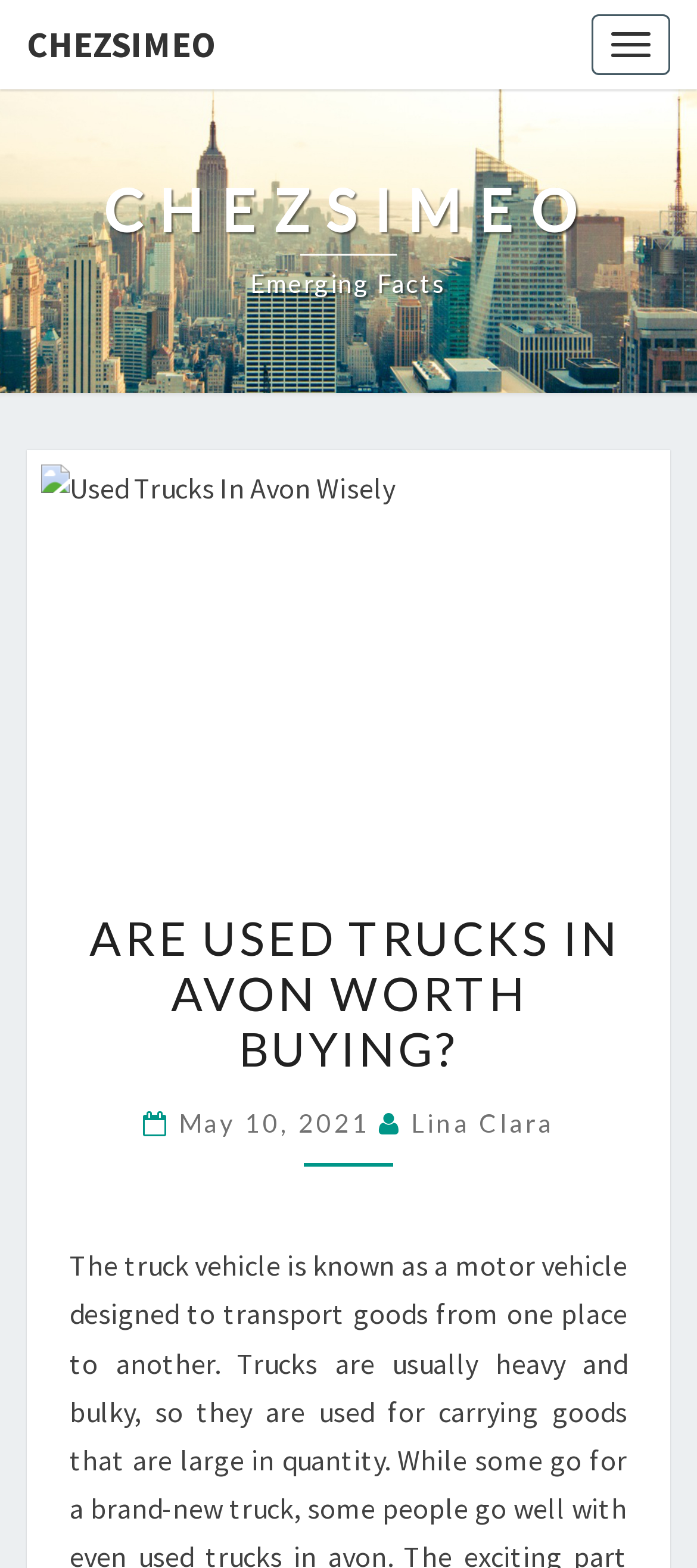Summarize the webpage comprehensively, mentioning all visible components.

The webpage appears to be a blog post or article discussing the topic of used trucks in Avon, Wisconsin. At the top of the page, there is a navigation button labeled "Toggle navigation" and a link to the website's homepage, "CHEZSIMEO". Below this, there is a larger heading that reads "CHEZSIMEO Emerging Facts", which suggests that the article is part of a series or category on the website.

To the right of the heading, there is an image related to used trucks in Avon, Wisconsin, taking up a significant portion of the page. Below the image, there is a header section that contains the title of the article, "ARE USED TRUCKS IN AVON WORTH BUYING?", in a large font size. This title is repeated in a slightly smaller font size below, accompanied by the date "May 10, 2021" and the author's name, "Lina Clara". The date and author's name are also links, suggesting that they may lead to other related articles or the author's profile.

Overall, the webpage appears to be a well-structured article with a clear title, image, and author information, suggesting that it is a informative piece on the topic of used trucks in Avon, Wisconsin.